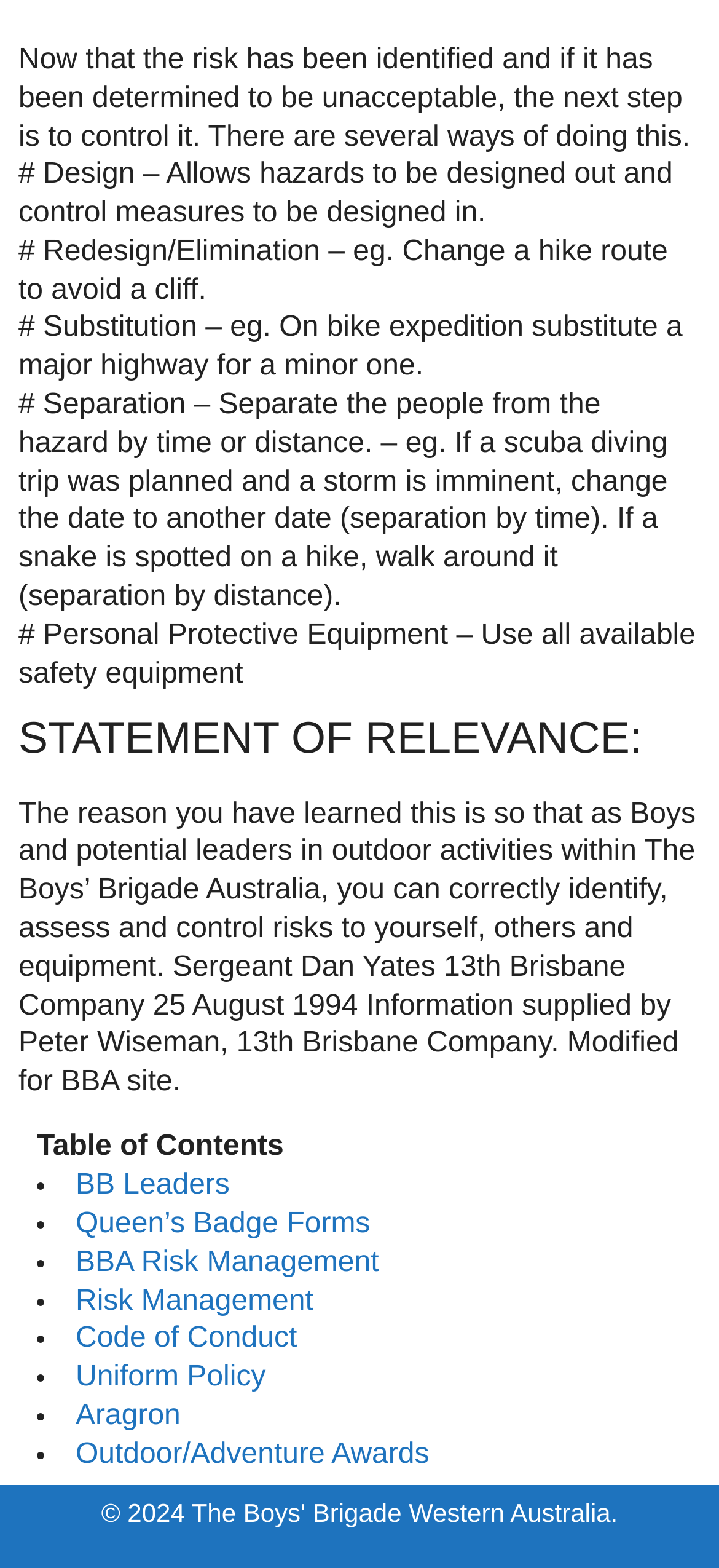What is the date mentioned in the webpage?
Please give a detailed answer to the question using the information shown in the image.

The webpage mentions that the information was modified for the BBA site by Sergeant Dan Yates, 13th Brisbane Company, on 25 August 1994.